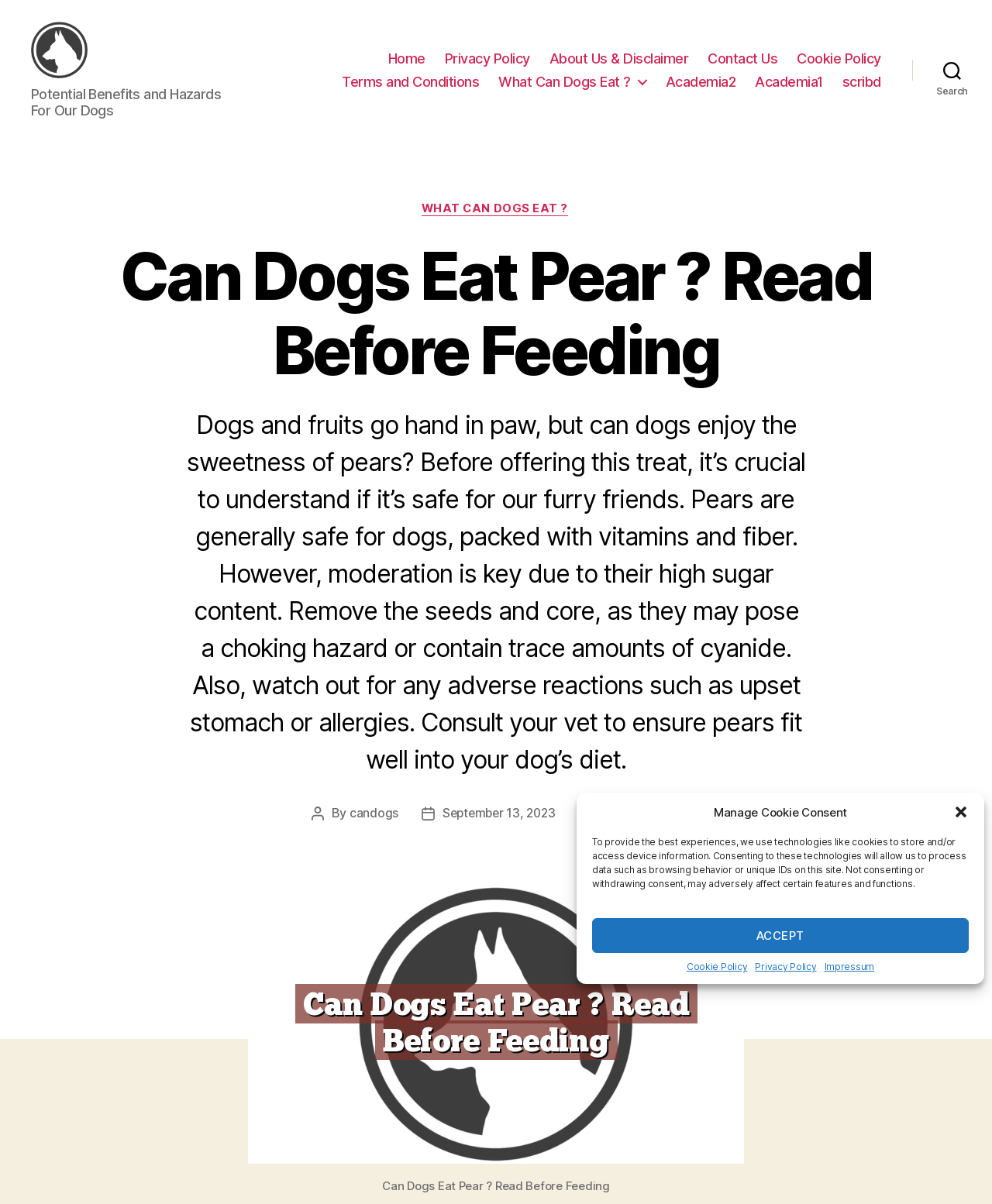Please give a short response to the question using one word or a phrase:
When was this article published?

September 13, 2023